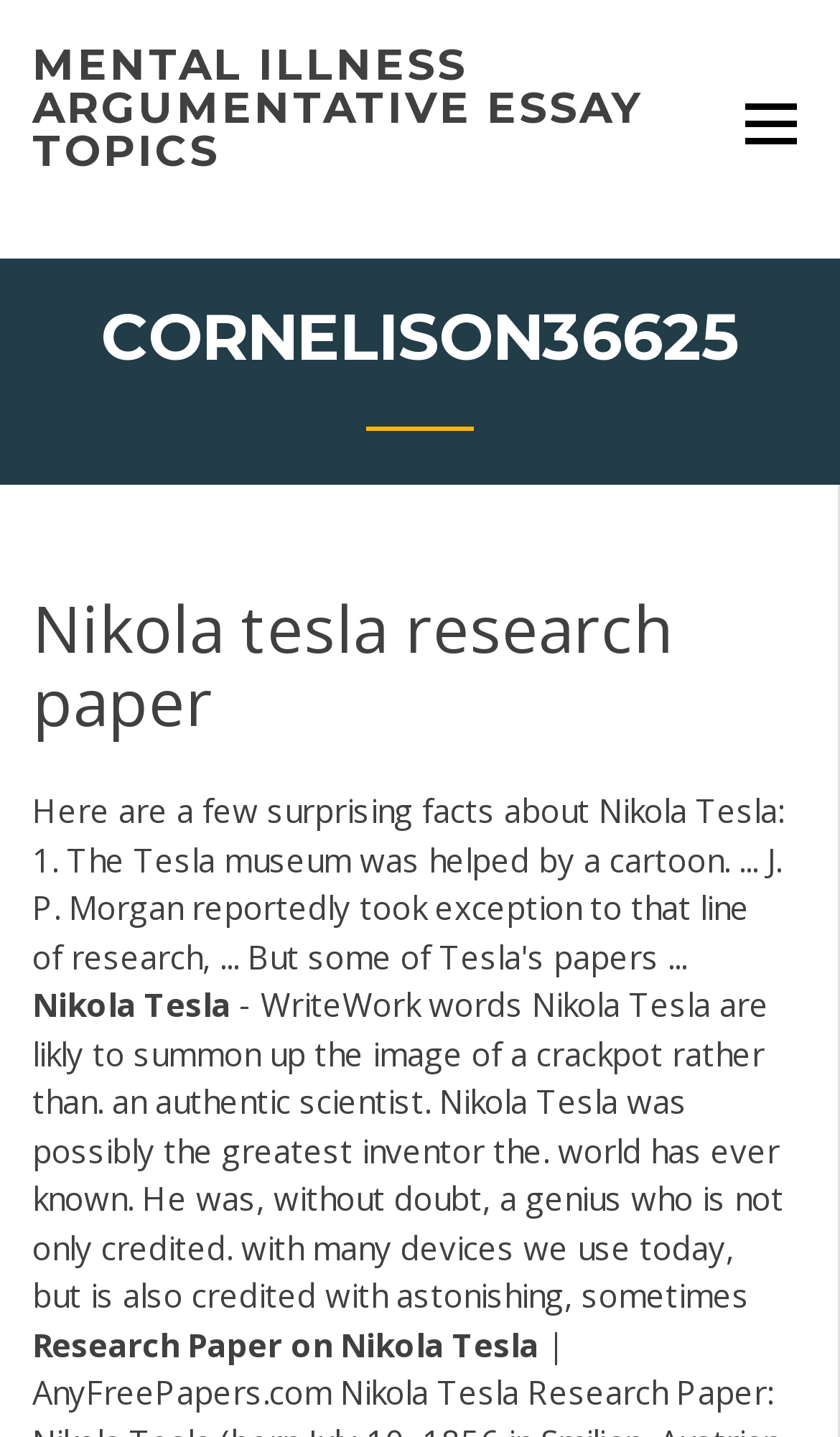What is the format of the content on the webpage?
Based on the image content, provide your answer in one word or a short phrase.

Essay